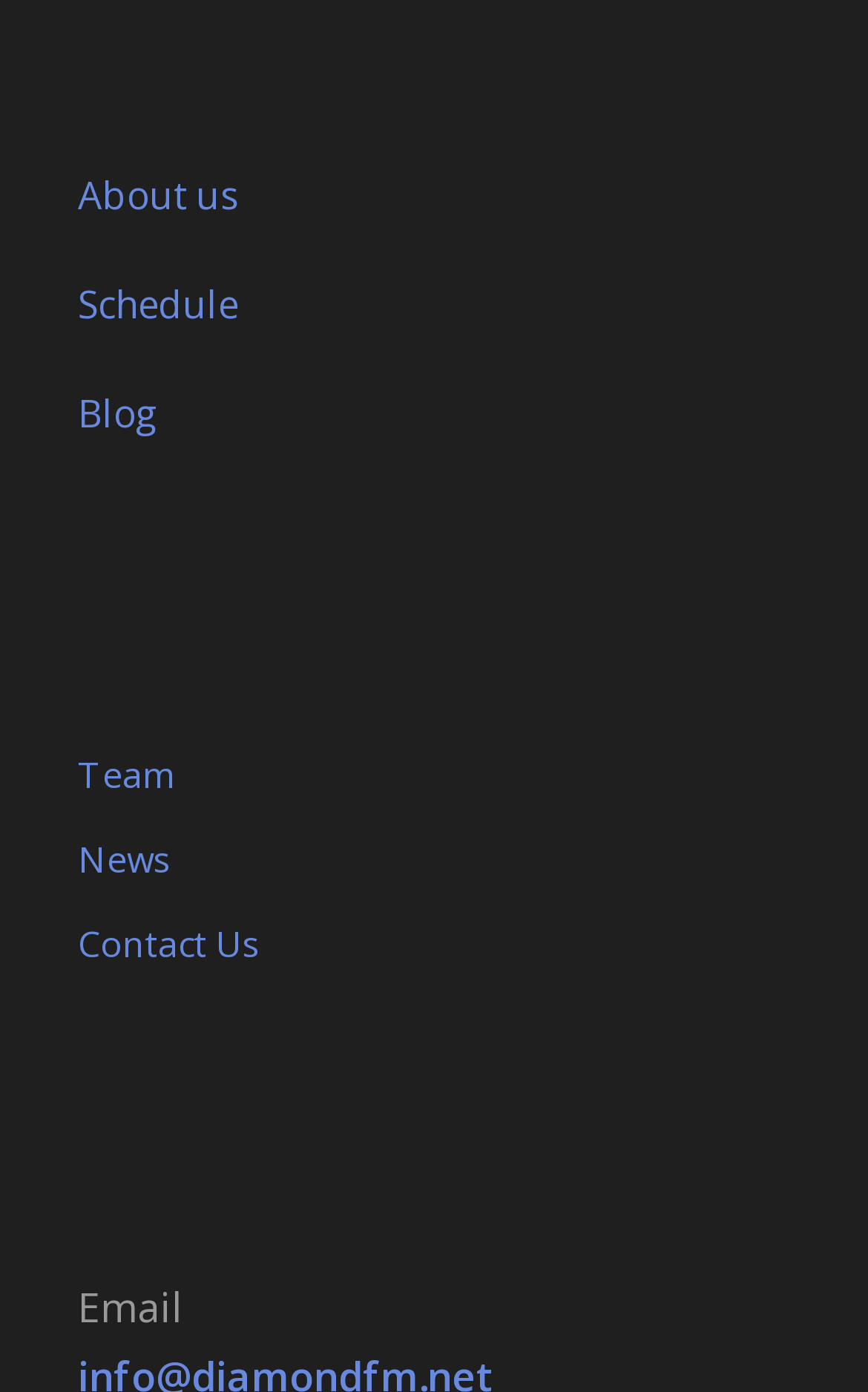What is the last item in the bottom navigation bar?
Using the screenshot, give a one-word or short phrase answer.

Email